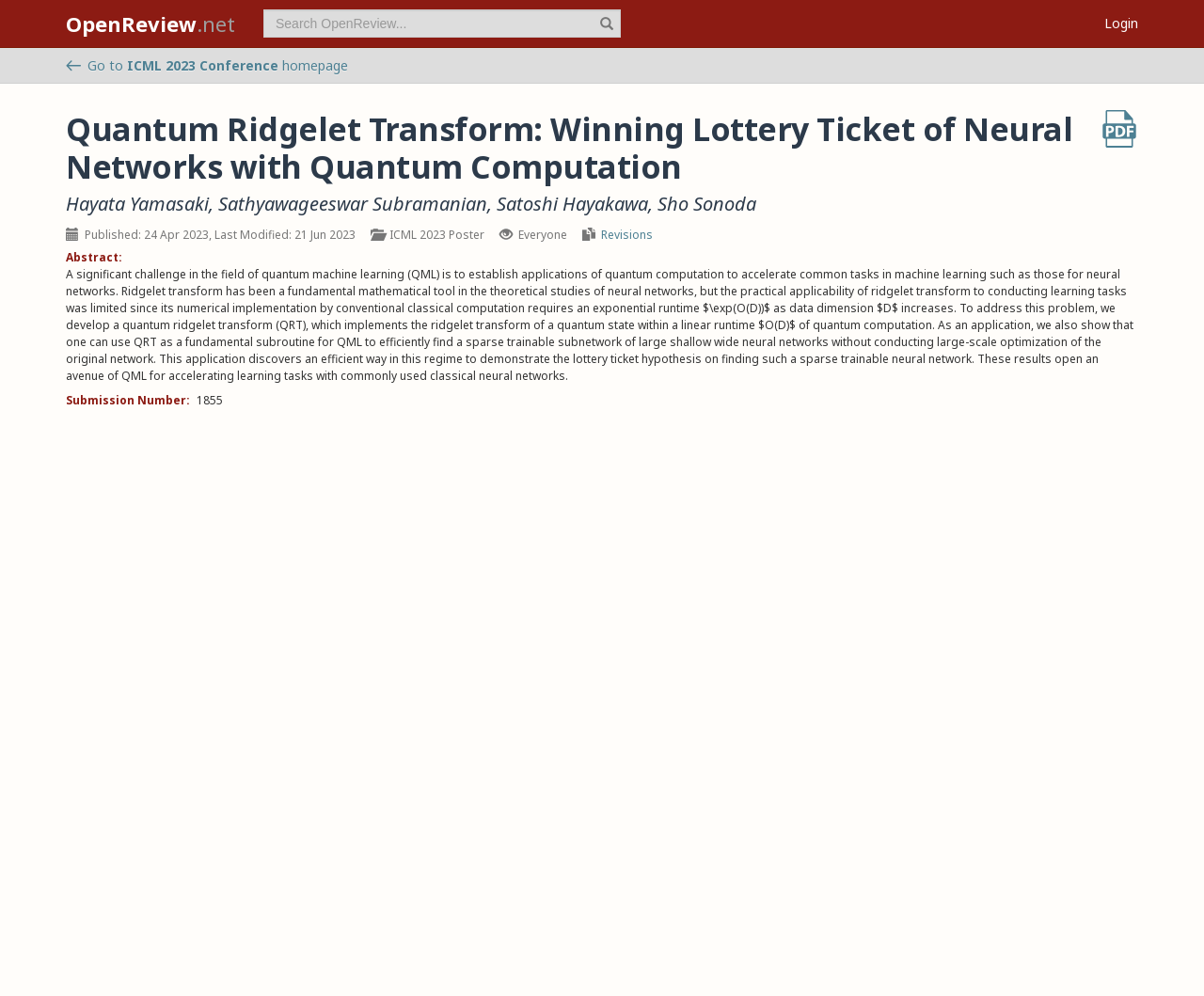From the details in the image, provide a thorough response to the question: What is the current visibility status of the paper?

I found the answer by looking at the text 'Visible to <br/>everyone<br/>since 15 Jun 2023' which indicates that the paper is currently visible to everyone.